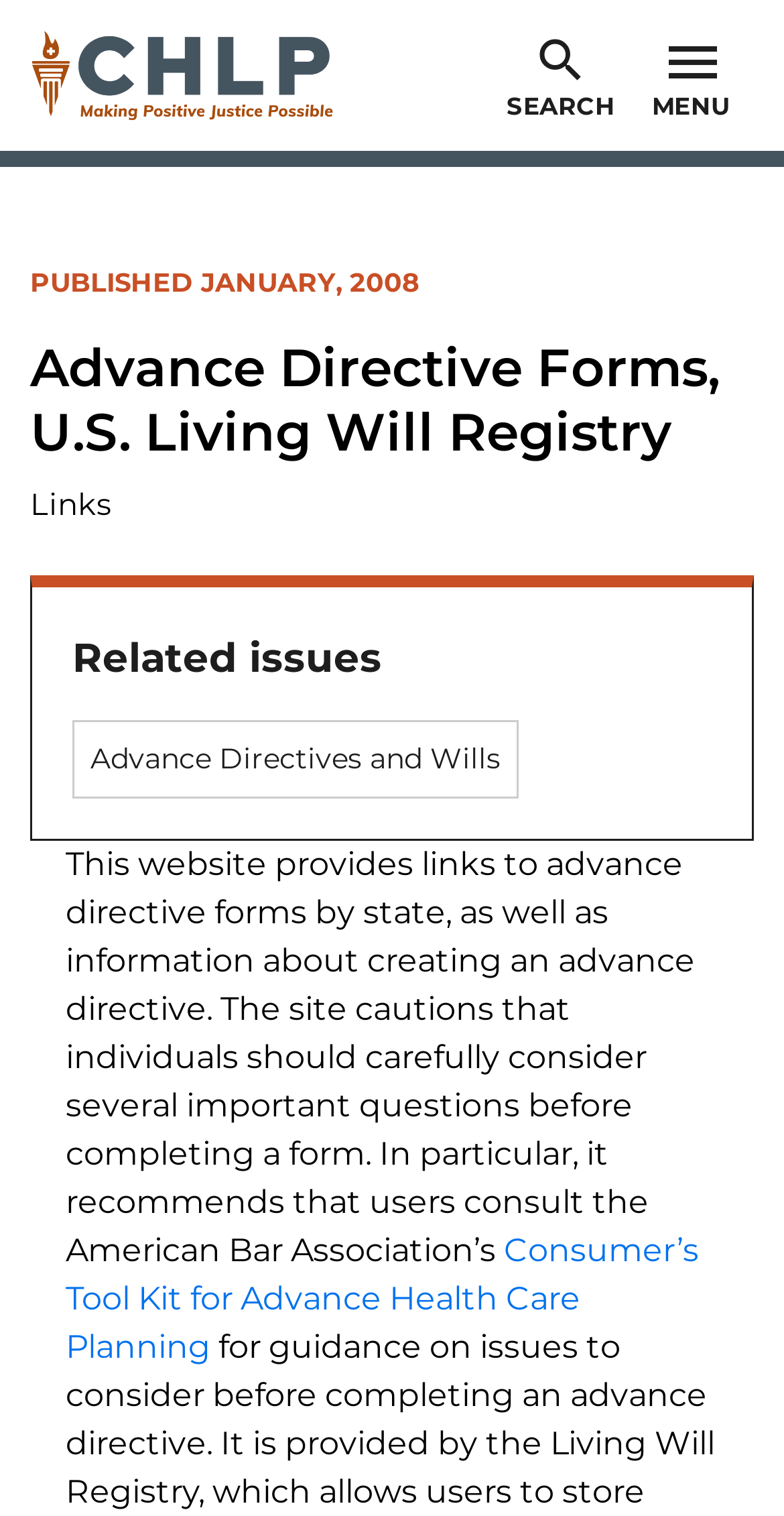What is the date of publication mentioned on the webpage?
Give a one-word or short phrase answer based on the image.

January, 2008